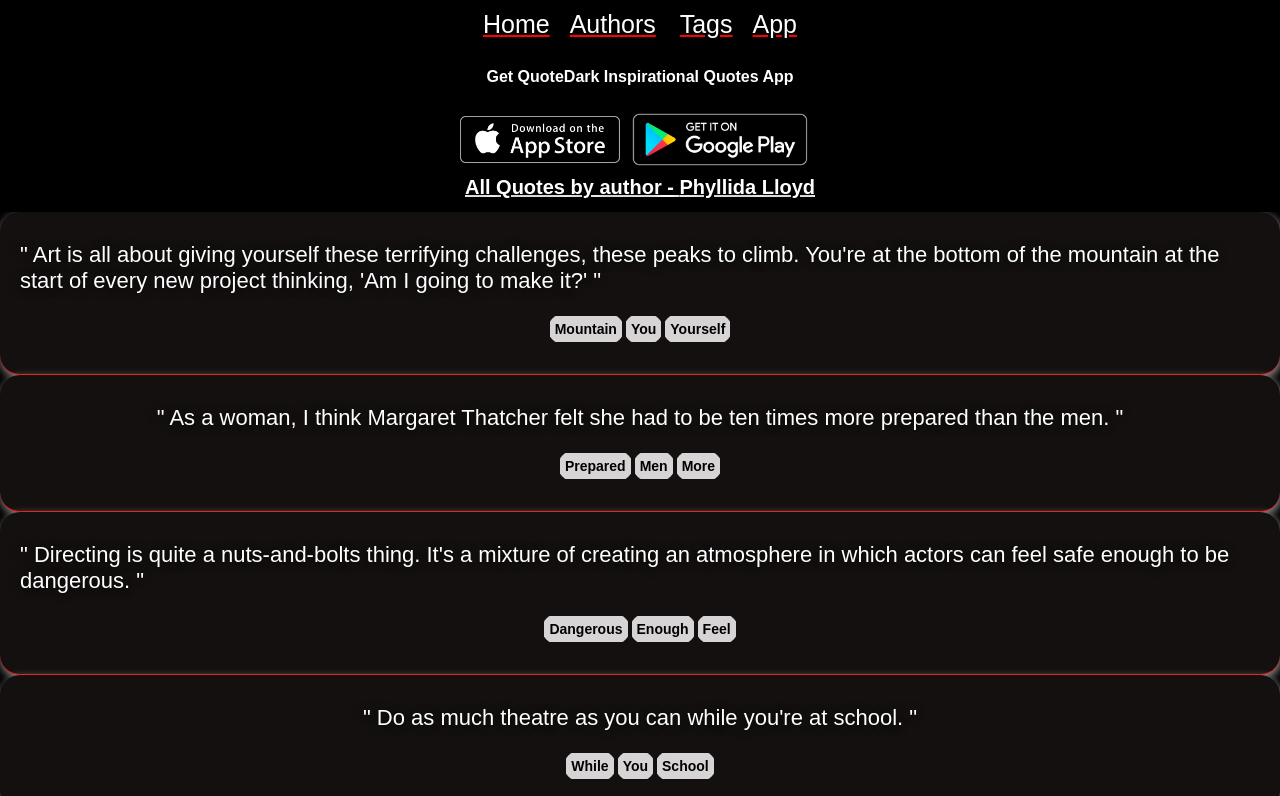Please extract the webpage's main title and generate its text content.

All Quotes by author - Phyllida Lloyd